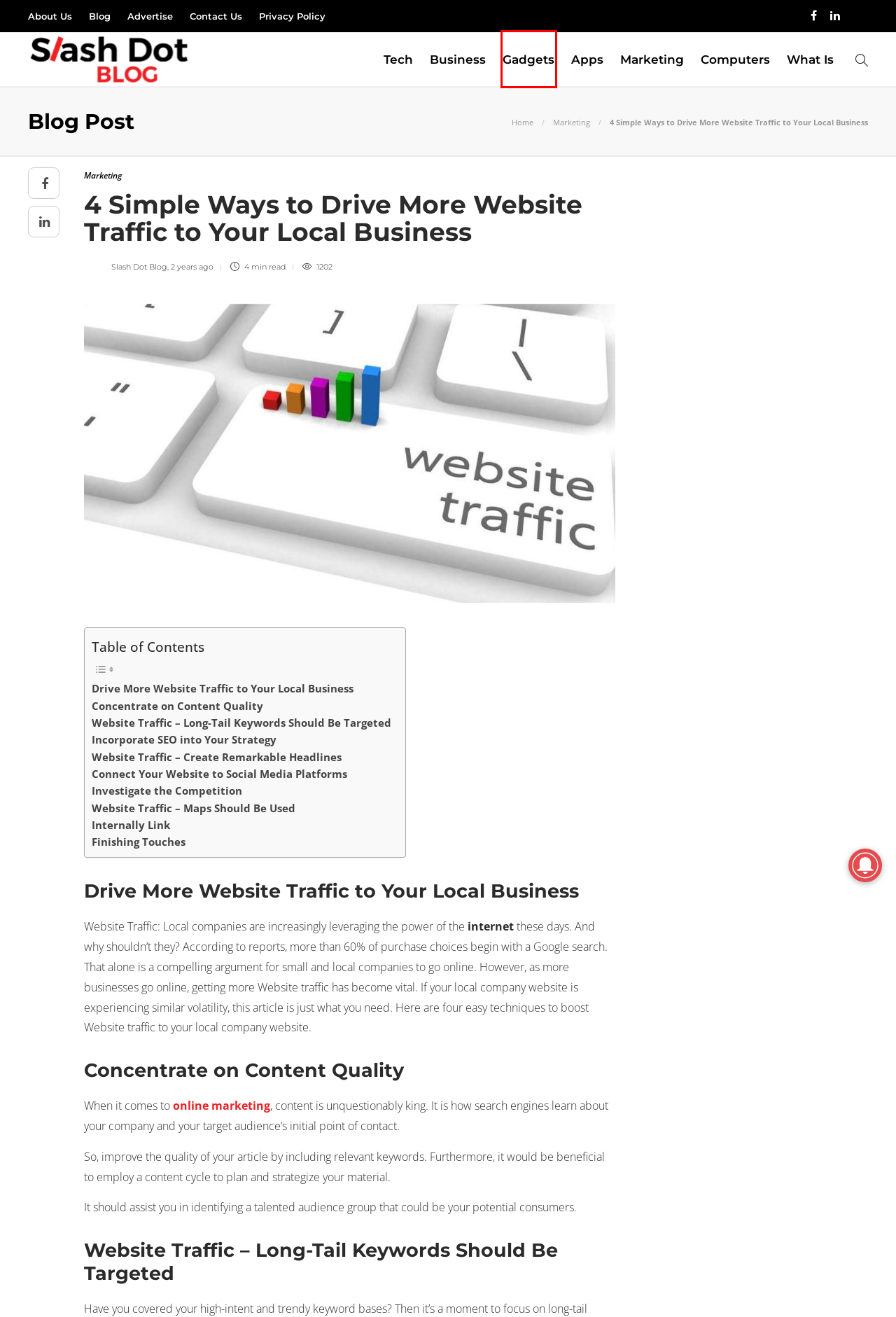You have been given a screenshot of a webpage with a red bounding box around a UI element. Select the most appropriate webpage description for the new webpage that appears after clicking the element within the red bounding box. The choices are:
A. About Us - Slash Dot Blog
B. Complete Information About Cable Technician
C. What Is Archives - Slash Dot Blog
D. Business Archives - Slash Dot Blog
E. Computers Archives - Slash Dot Blog
F. Slash Dot Blog, Author at Slash Dot Blog
G. Gadgets Archives - Slash Dot Blog
H. Growth in Indian Manufacturing Activity Despite Global Declines

G